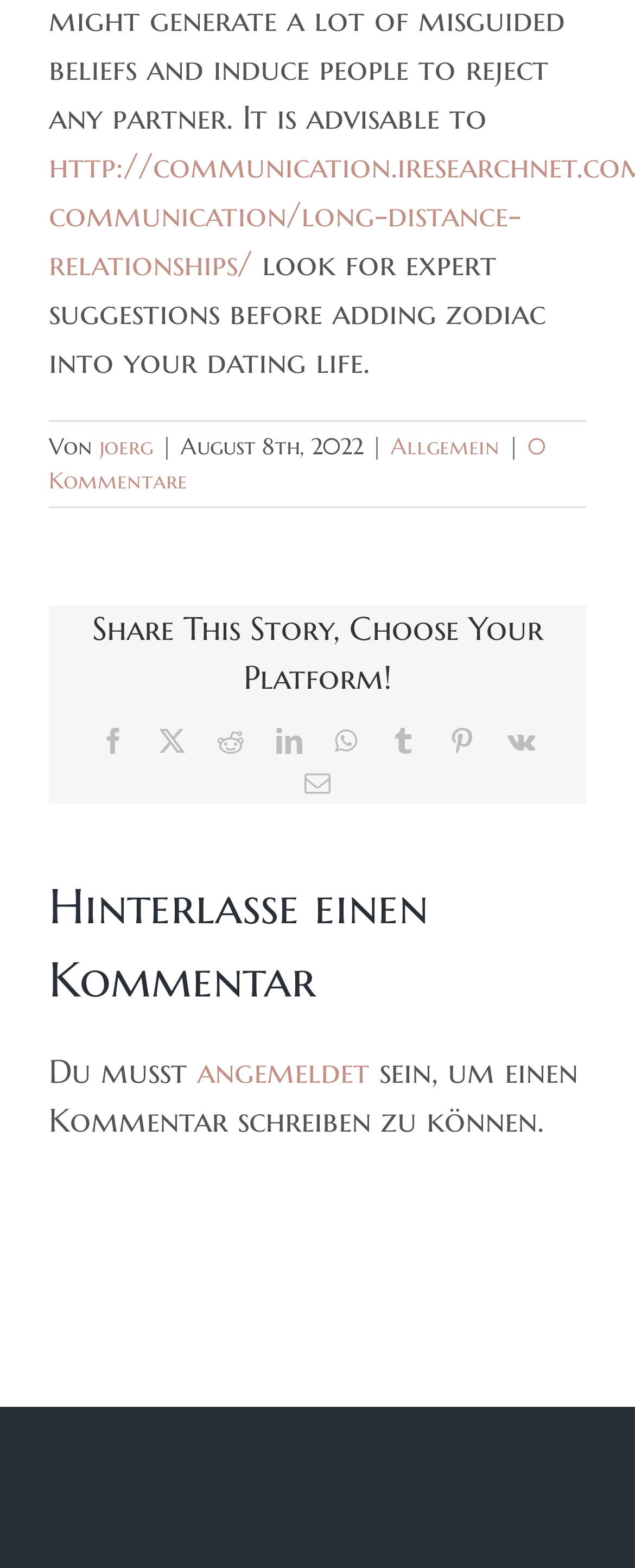Please specify the bounding box coordinates of the region to click in order to perform the following instruction: "Share this story on Facebook".

[0.158, 0.464, 0.199, 0.481]